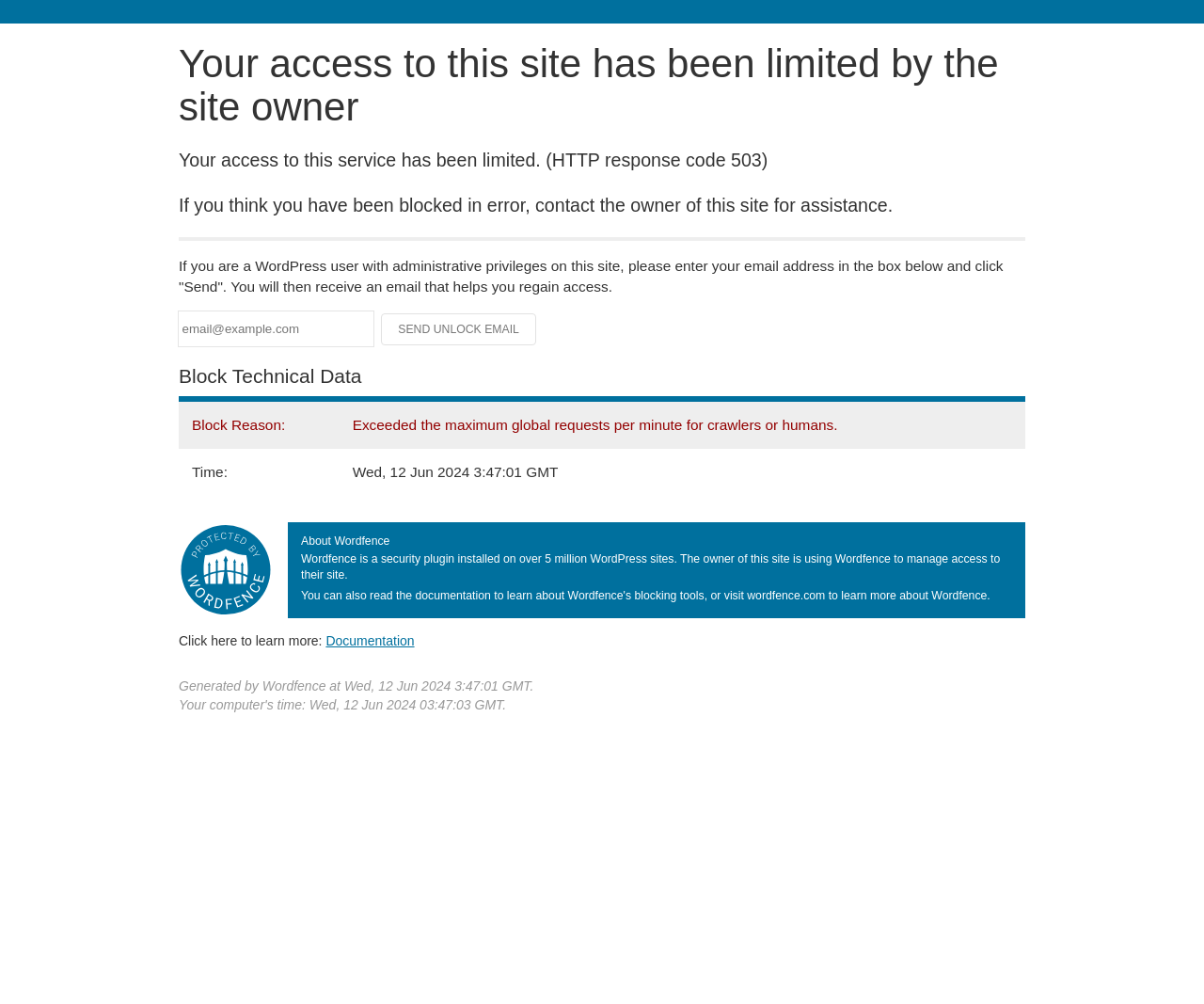What is the purpose of the email address input field?
Answer the question with a detailed explanation, including all necessary information.

The text above the email address input field states that if you are a WordPress user with administrative privileges on this site, you can enter your email address and click 'Send' to receive an email that helps you regain access.